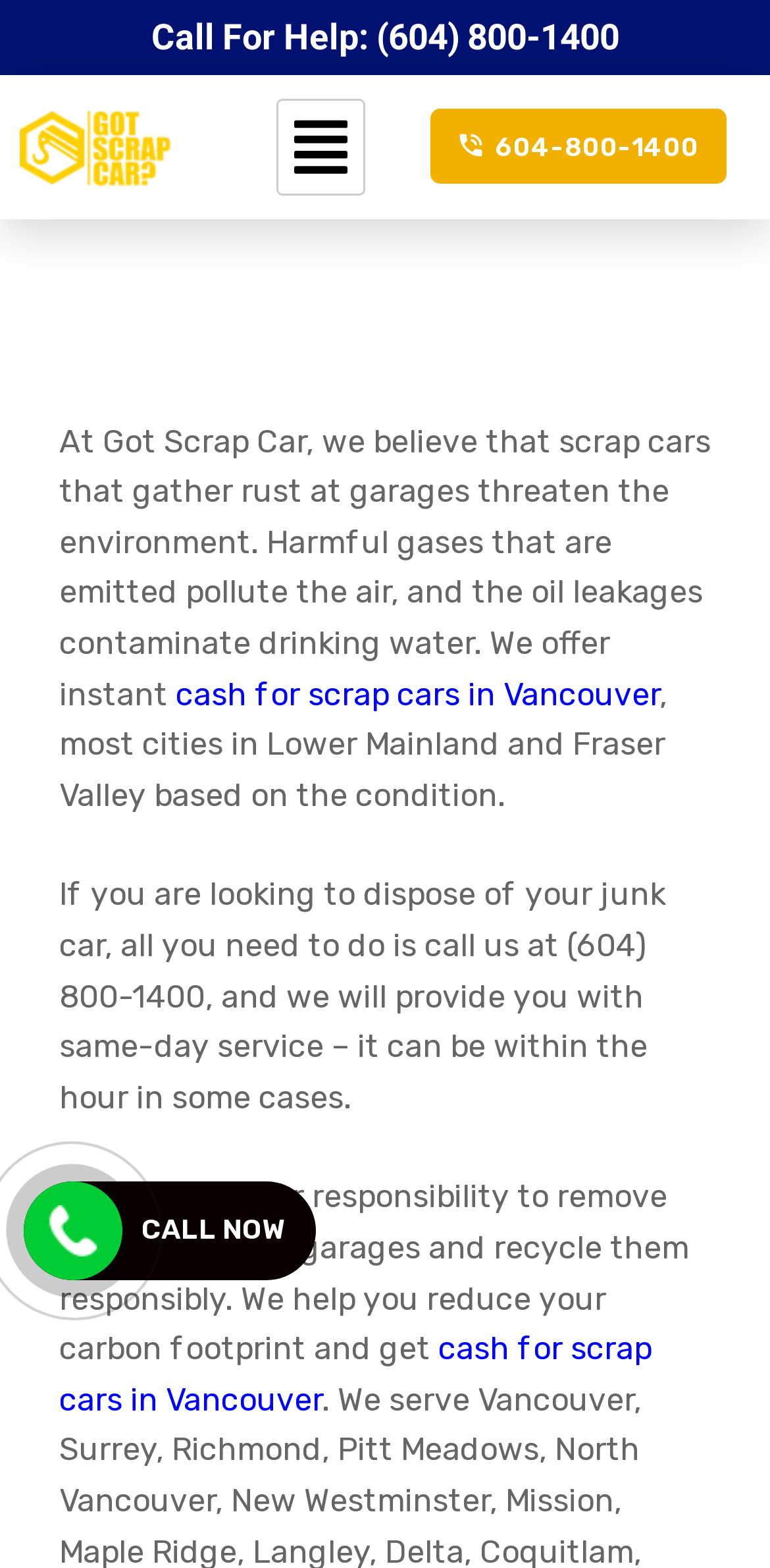Determine the bounding box coordinates of the clickable region to execute the instruction: "Click the logo". The coordinates should be four float numbers between 0 and 1, denoted as [left, top, right, bottom].

[0.026, 0.06, 0.224, 0.127]